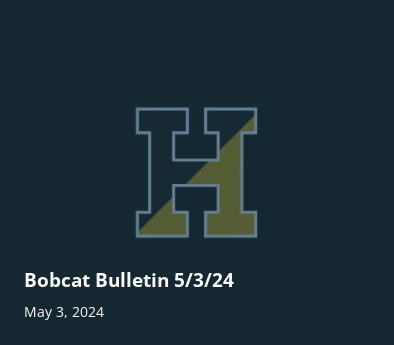What is the shape of the stylized letter in the logo?
Please provide a comprehensive answer based on the information in the image.

The logo of the Haverhill school district features a stylized 'H' in an appealing combination of green and gray, which serves as a header for the Bobcat Bulletin.